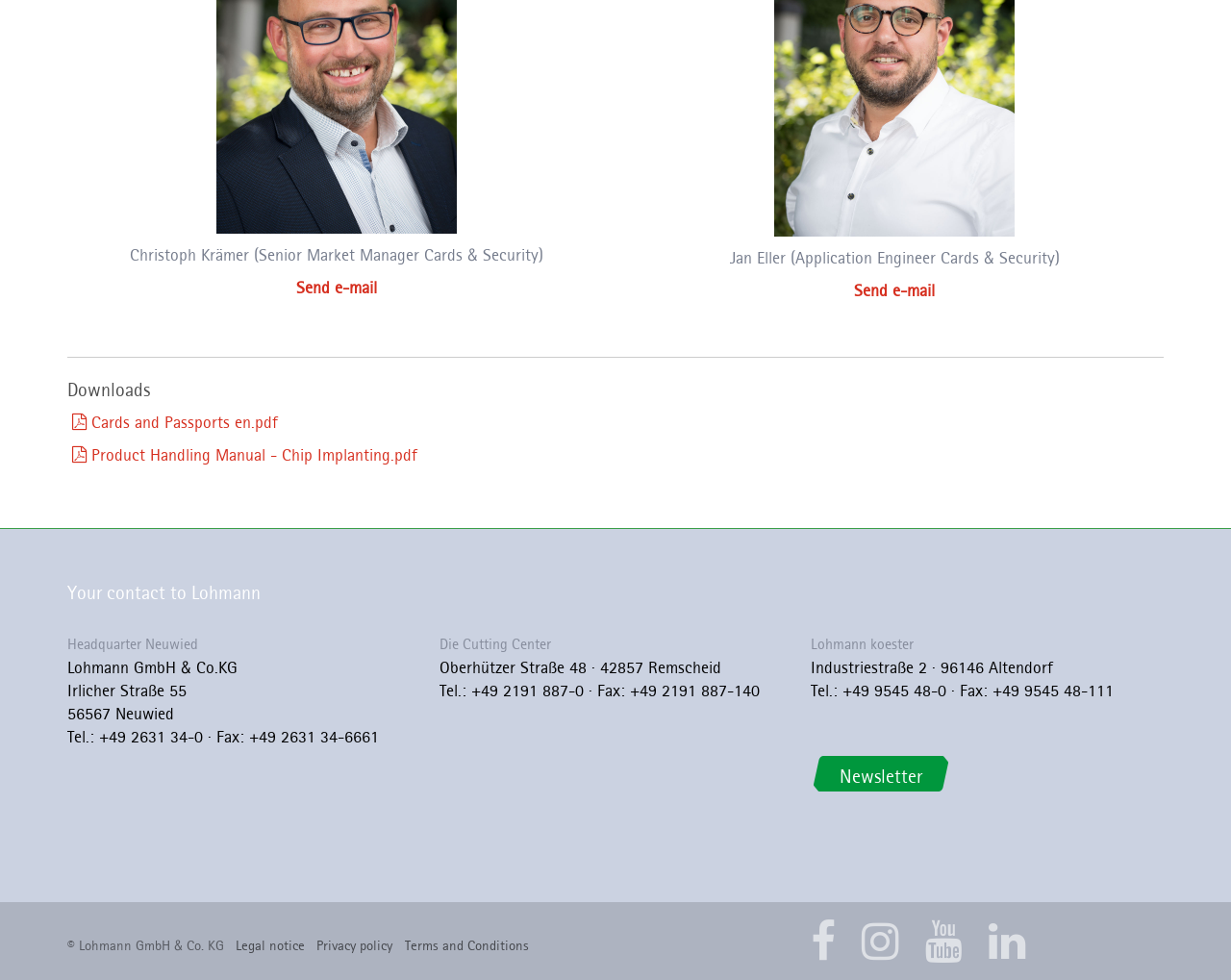Identify the bounding box coordinates of the region that needs to be clicked to carry out this instruction: "Send an email to Christoph Krämer". Provide these coordinates as four float numbers ranging from 0 to 1, i.e., [left, top, right, bottom].

[0.241, 0.283, 0.306, 0.304]